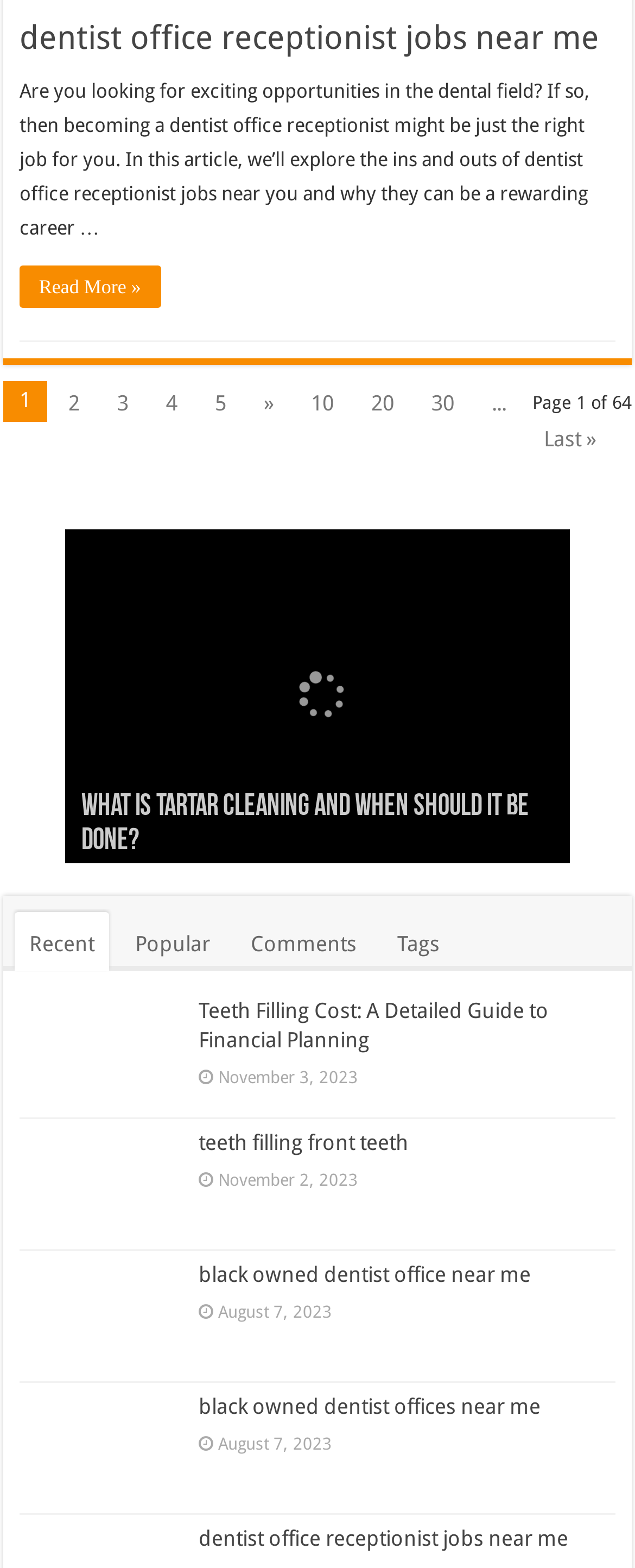Pinpoint the bounding box coordinates of the area that must be clicked to complete this instruction: "Go to page 2".

[0.082, 0.243, 0.151, 0.268]